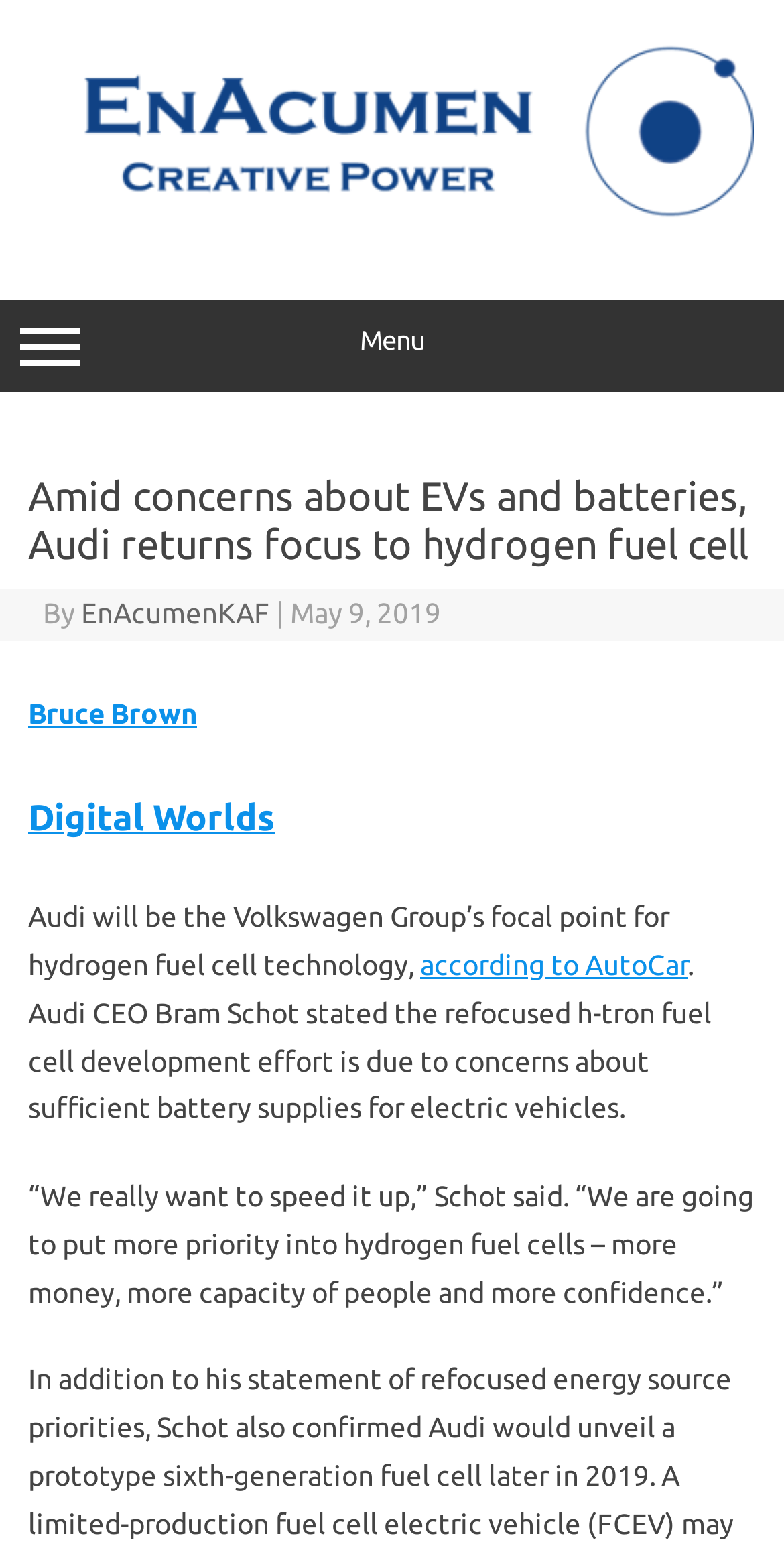Extract the bounding box coordinates for the UI element described by the text: "Bruce Brown". The coordinates should be in the form of [left, top, right, bottom] with values between 0 and 1.

[0.036, 0.451, 0.251, 0.472]